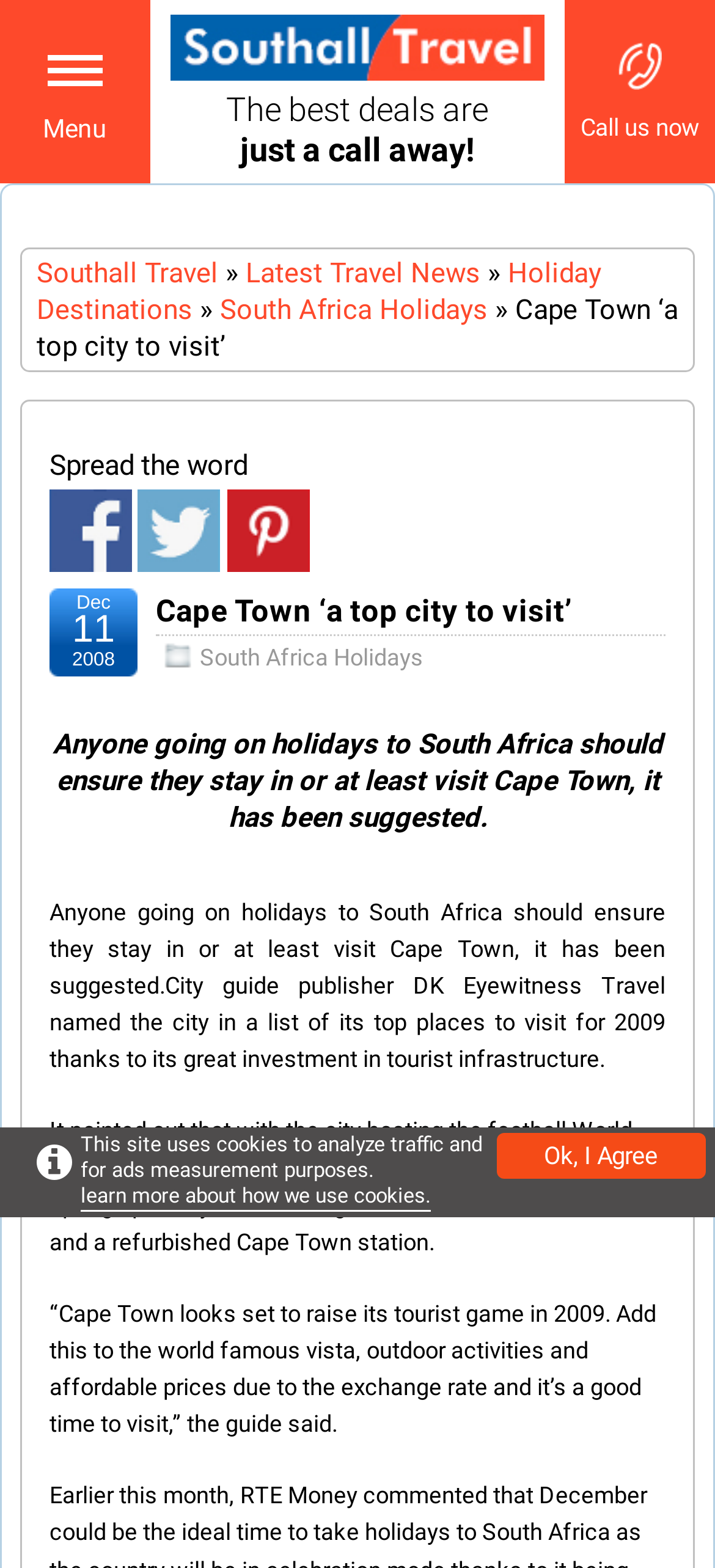Identify and generate the primary title of the webpage.

Cape Town ‘a top city to visit’